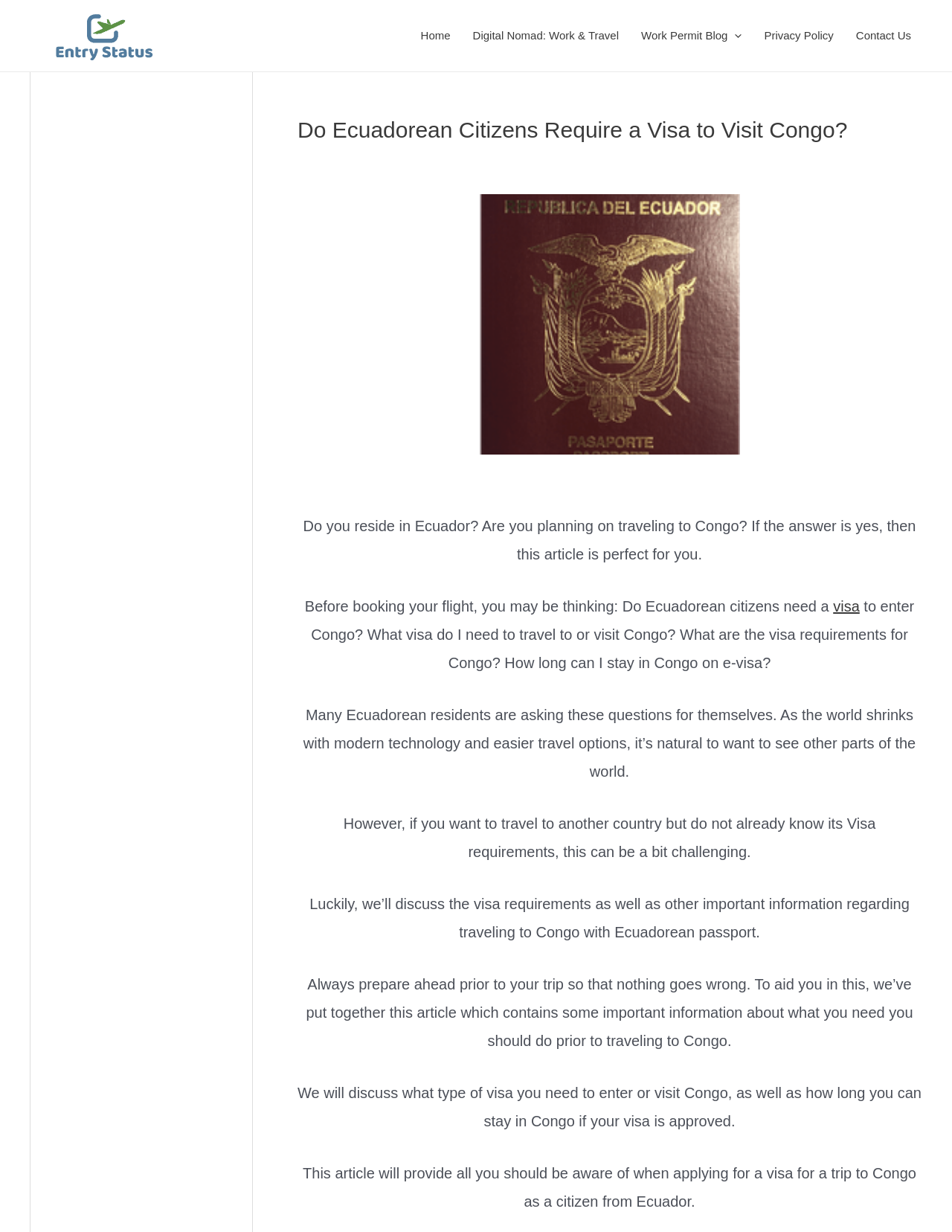Locate the UI element described by Privacy Policy and provide its bounding box coordinates. Use the format (top-left x, top-left y, bottom-right x, bottom-right y) with all values as floating point numbers between 0 and 1.

[0.791, 0.005, 0.887, 0.053]